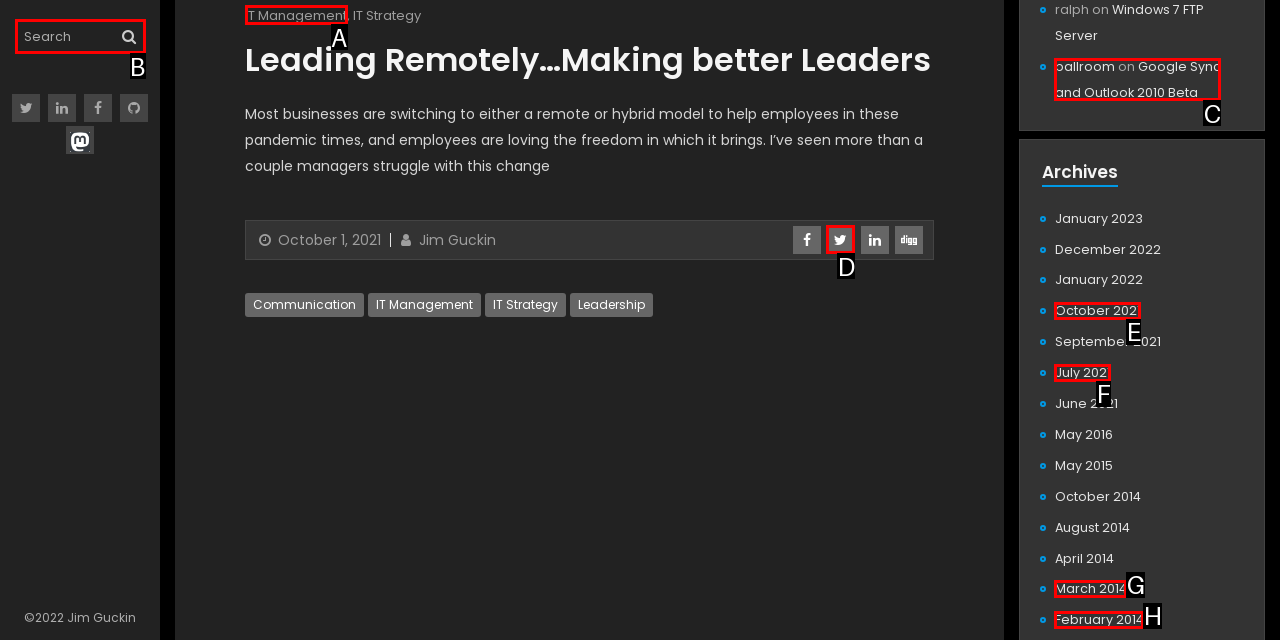Determine the option that aligns with this description: title="Share on Twitter"
Reply with the option's letter directly.

D